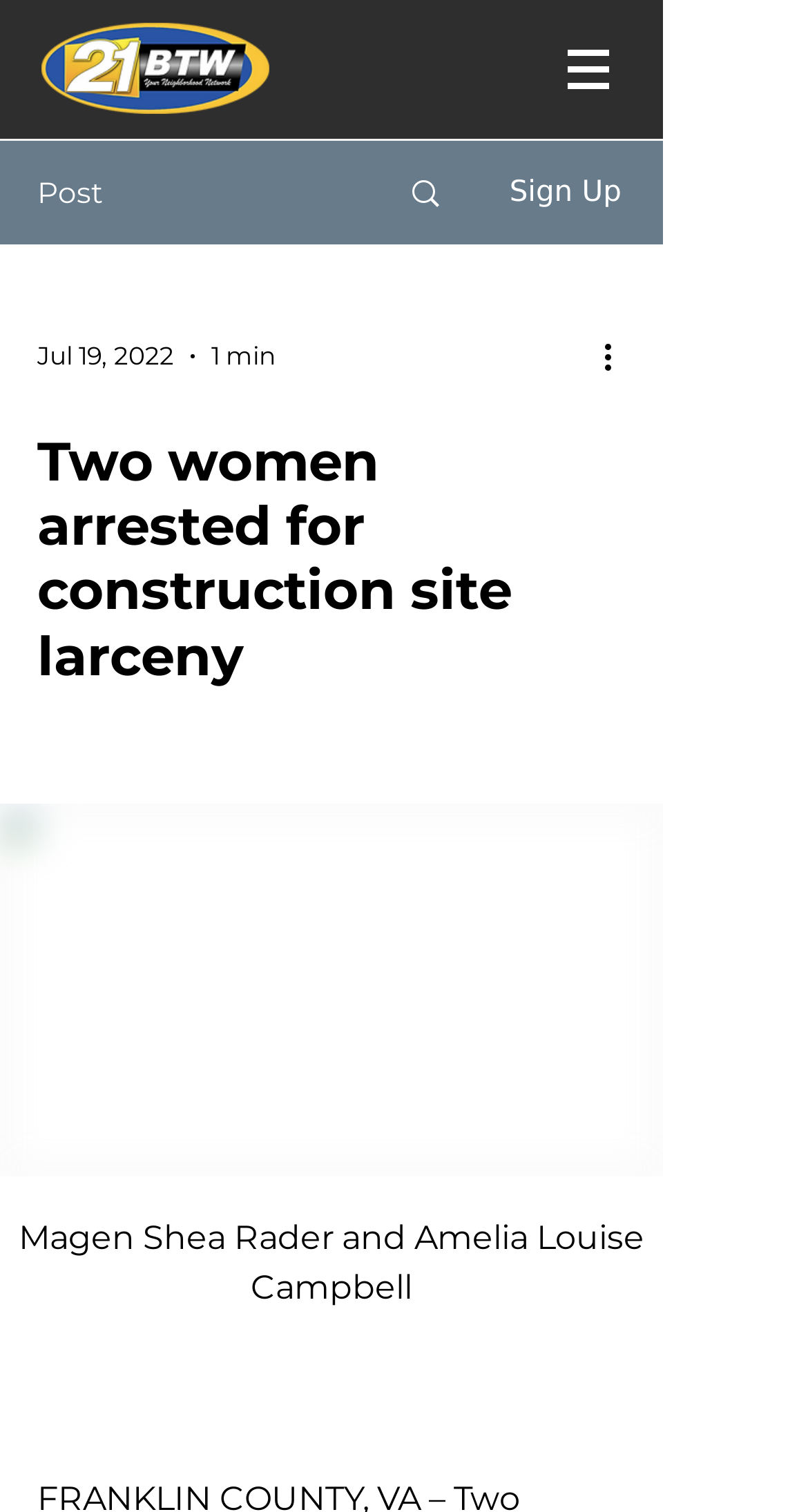Provide a brief response to the question below using one word or phrase:
What is the logo image on the top left?

BTW21 Updated Logo